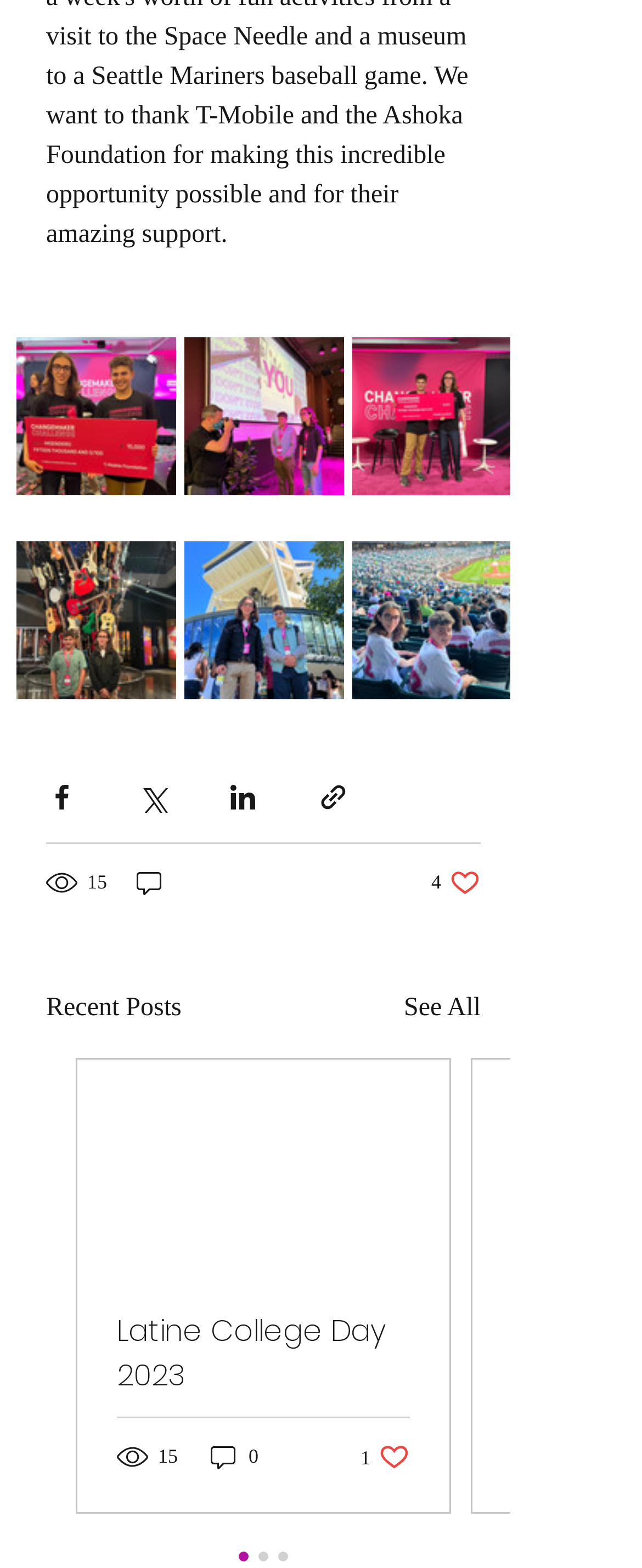Using the provided element description: "See All", determine the bounding box coordinates of the corresponding UI element in the screenshot.

[0.629, 0.63, 0.749, 0.656]